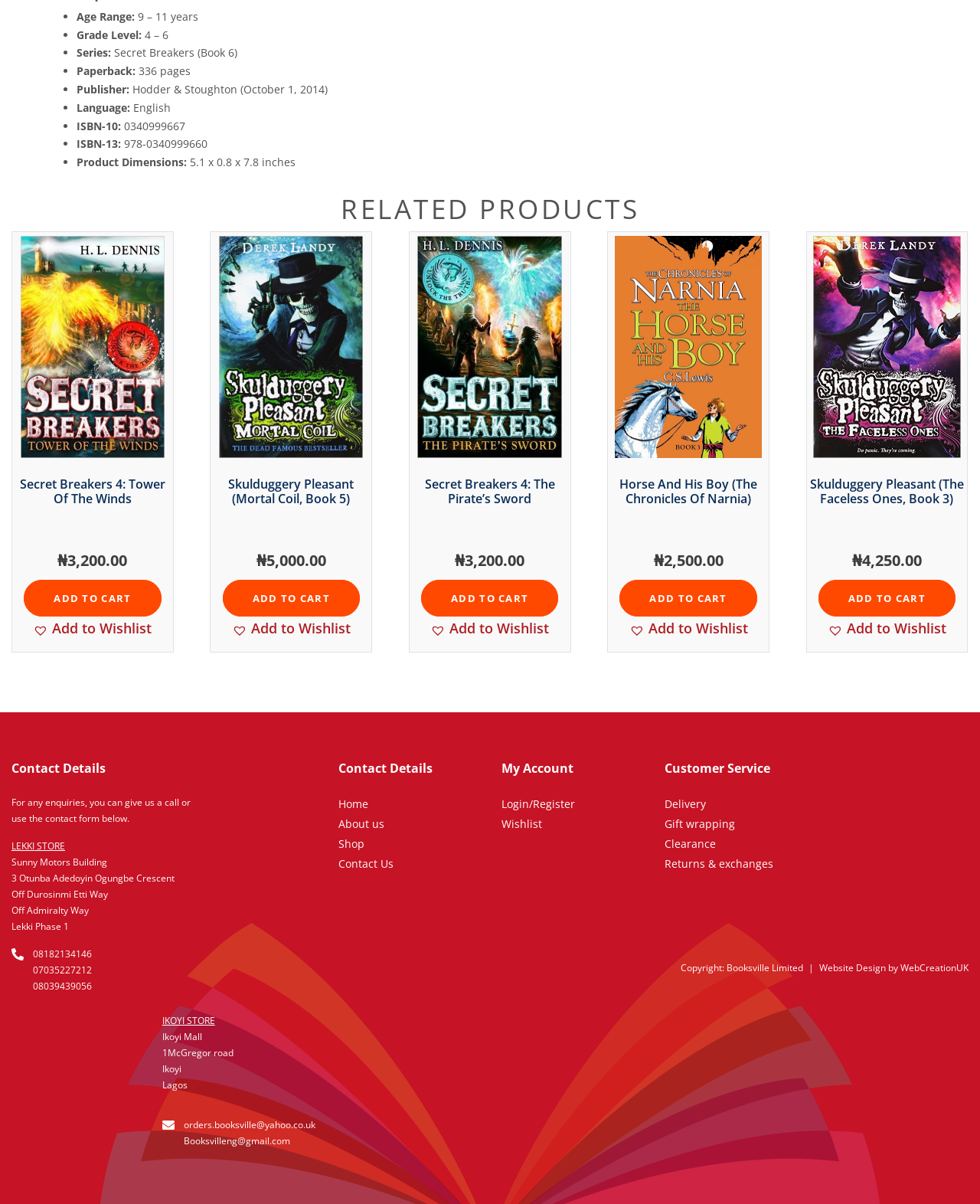Please identify the bounding box coordinates of the element that needs to be clicked to execute the following command: "Add 'Secret Breakers 4: Tower Of The Winds' to your cart". Provide the bounding box using four float numbers between 0 and 1, formatted as [left, top, right, bottom].

[0.024, 0.482, 0.165, 0.512]